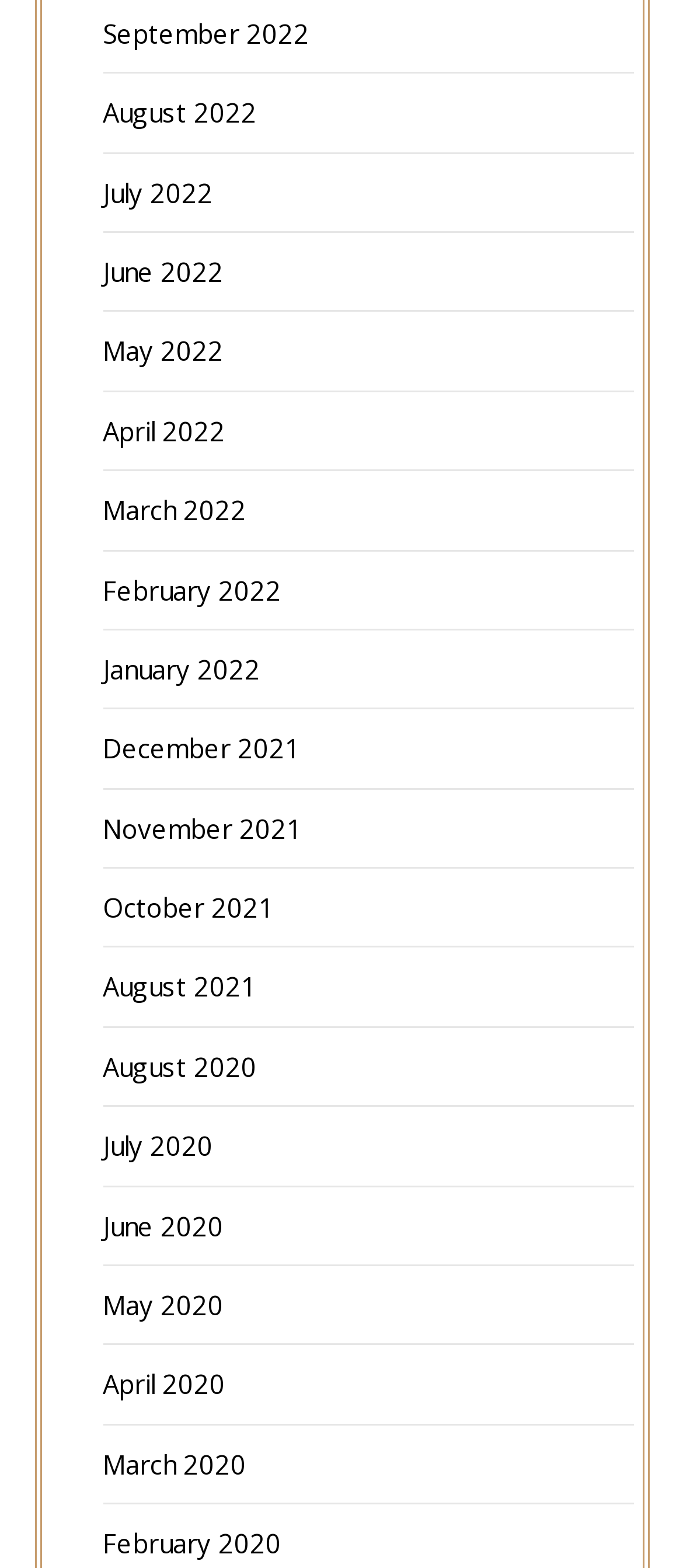Determine the bounding box coordinates of the section I need to click to execute the following instruction: "access June 2022". Provide the coordinates as four float numbers between 0 and 1, i.e., [left, top, right, bottom].

[0.15, 0.162, 0.327, 0.184]